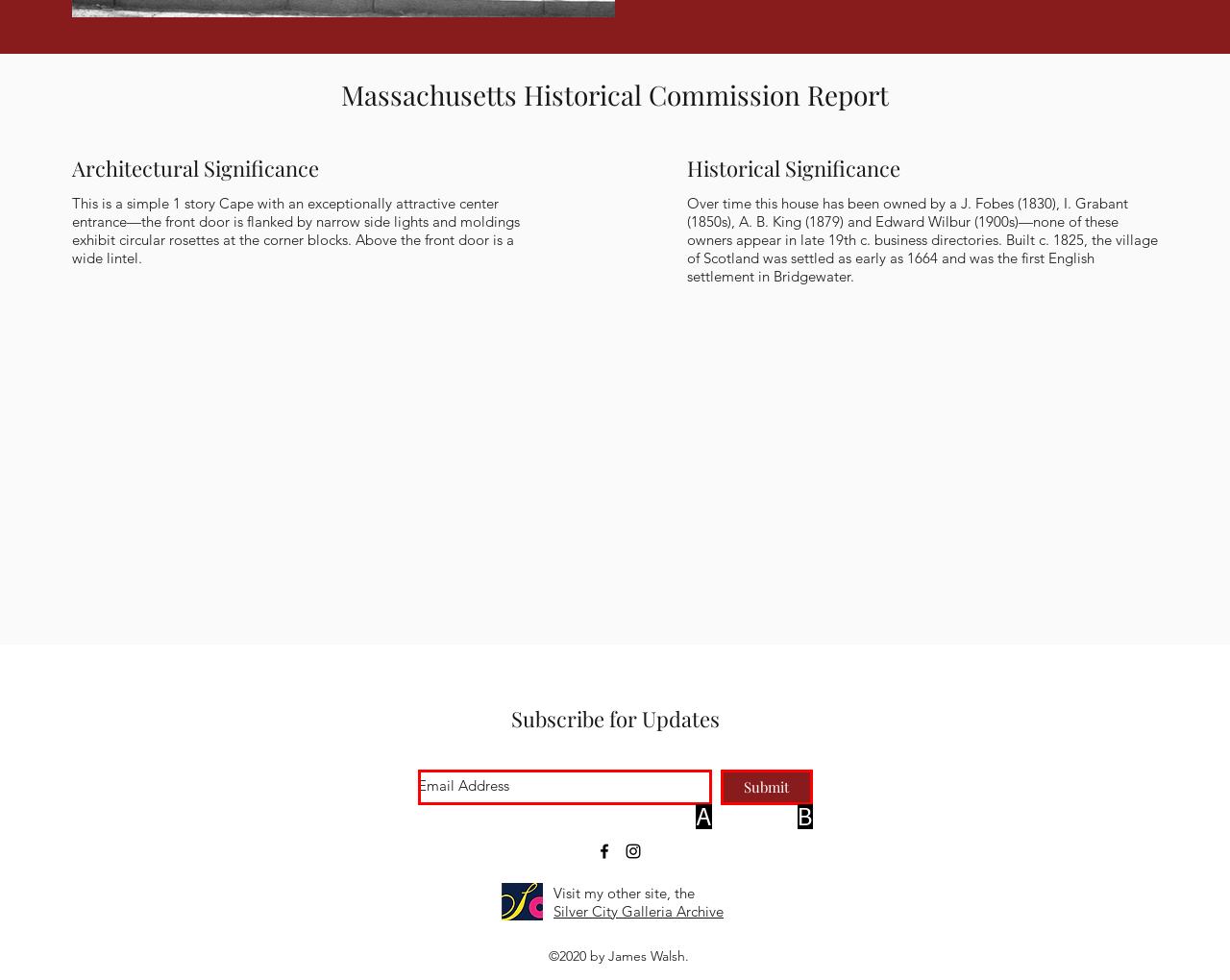Identify the matching UI element based on the description: Submit
Reply with the letter from the available choices.

B